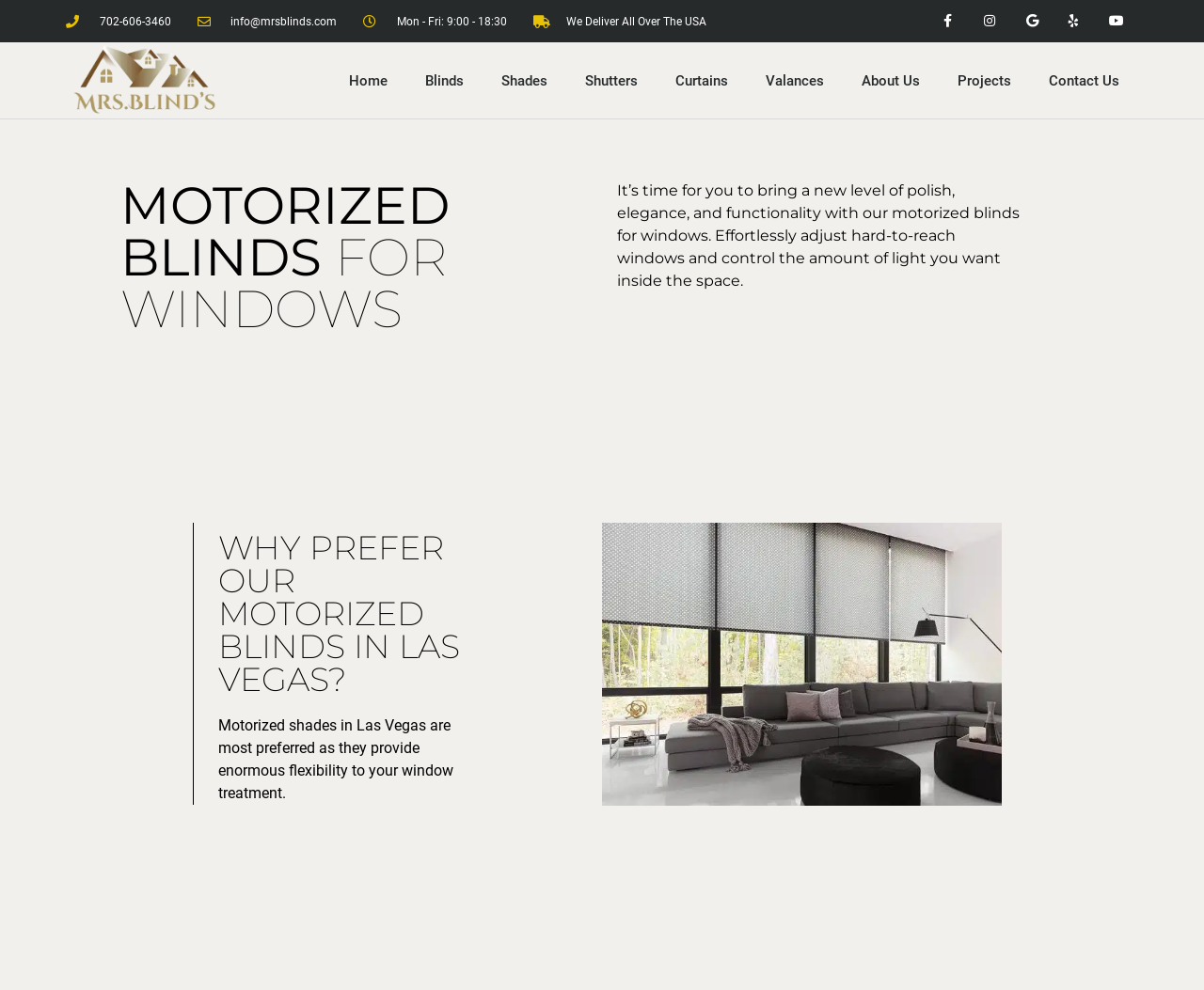What social media platforms does Mrs. Blinds have?
Kindly answer the question with as much detail as you can.

I found the social media links by looking at the top-right section of the webpage, where the social media icons are displayed. There are five links with icons representing Facebook, Instagram, Google, Yelp, and Youtube, with bounding box coordinates ranging from [0.77, 0.0, 0.805, 0.043] to [0.91, 0.0, 0.945, 0.043].